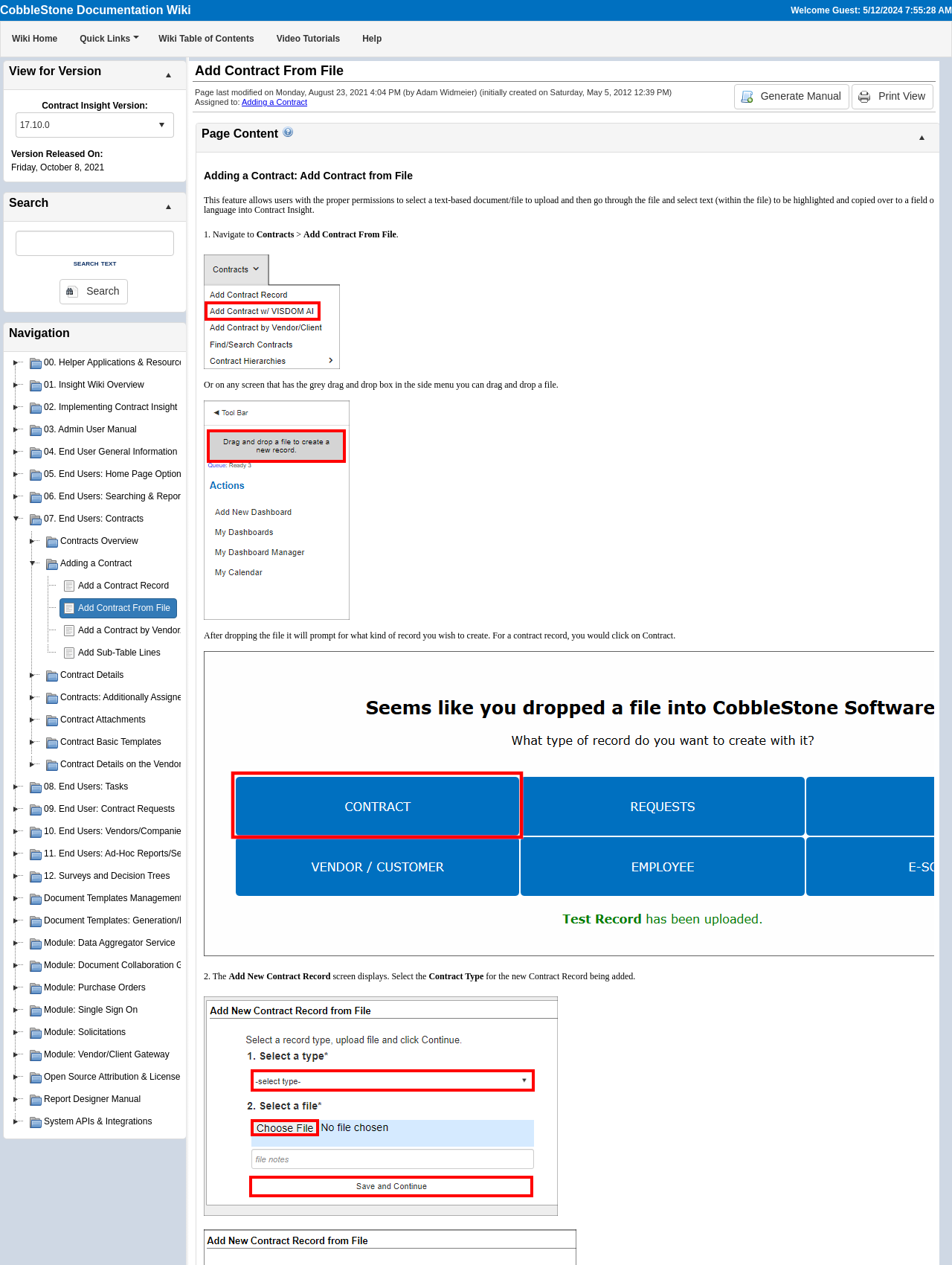Can you find the bounding box coordinates for the UI element given this description: "Search"? Provide the coordinates as four float numbers between 0 and 1: [left, top, right, bottom].

[0.063, 0.221, 0.134, 0.24]